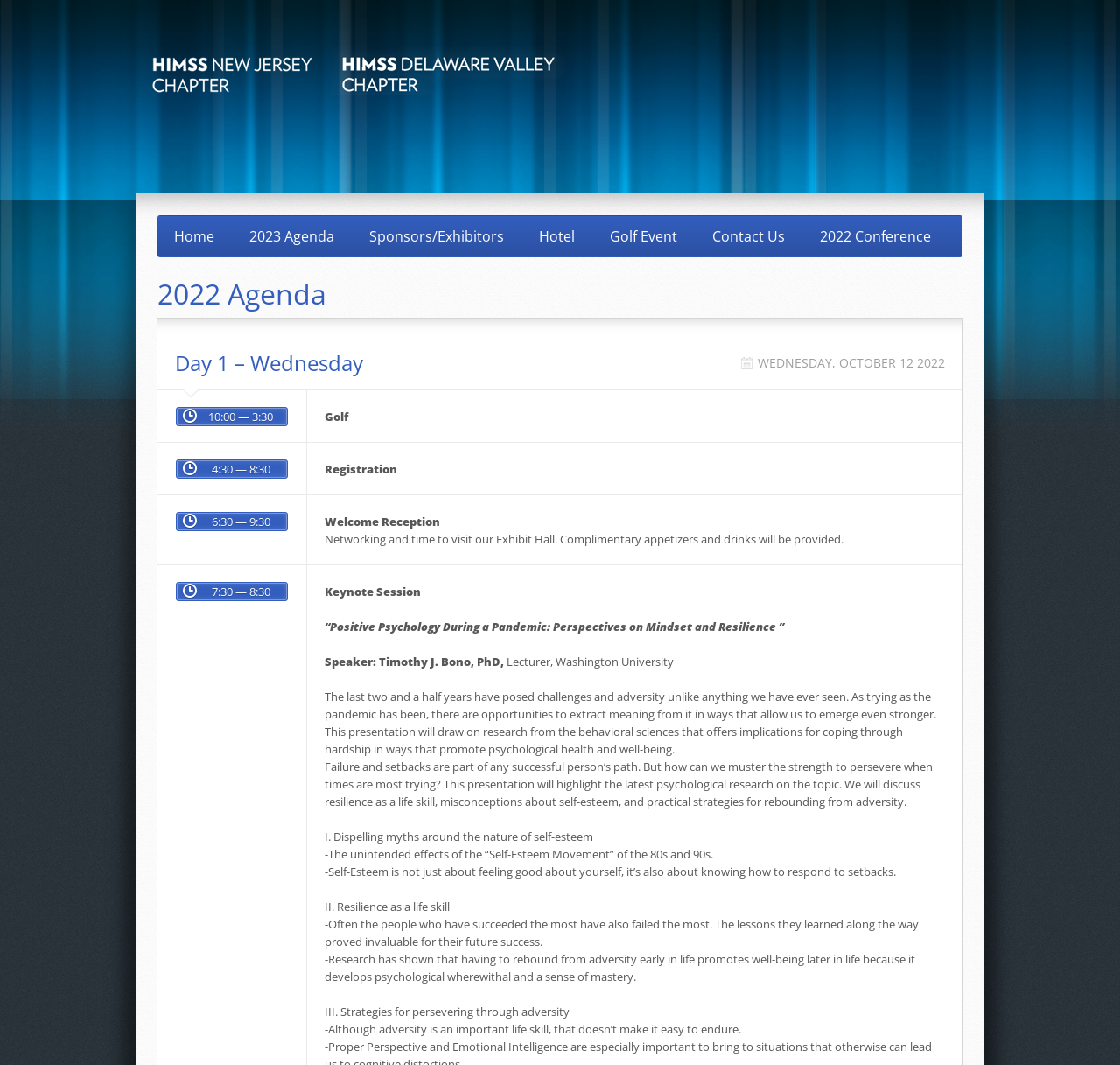What is the purpose of the welcome reception?
Answer the question with a detailed explanation, including all necessary information.

I found the answer by looking at the description of the welcome reception, which is listed on the webpage. The purpose of the reception is listed as 'Networking and time to visit our Exhibit Hall. Complimentary appetizers and drinks will be provided'.